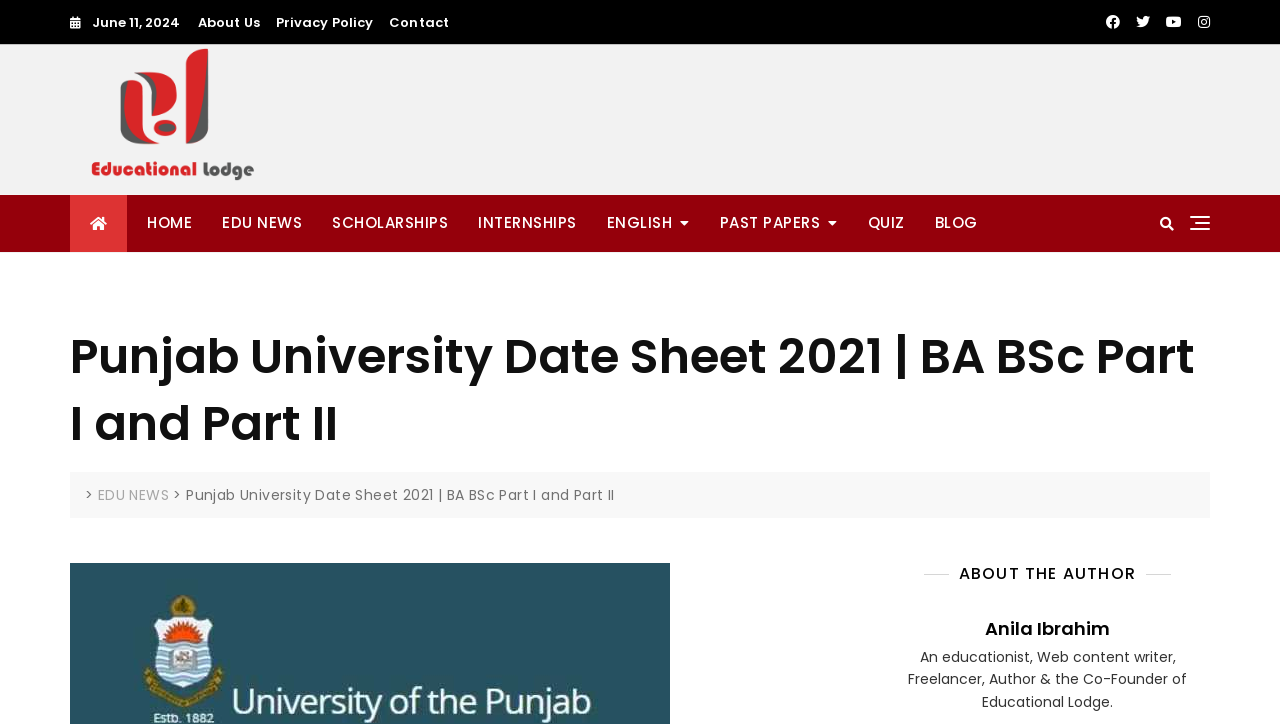What is the purpose of the 'HOME' link?
Based on the image, give a one-word or short phrase answer.

To navigate to the homepage